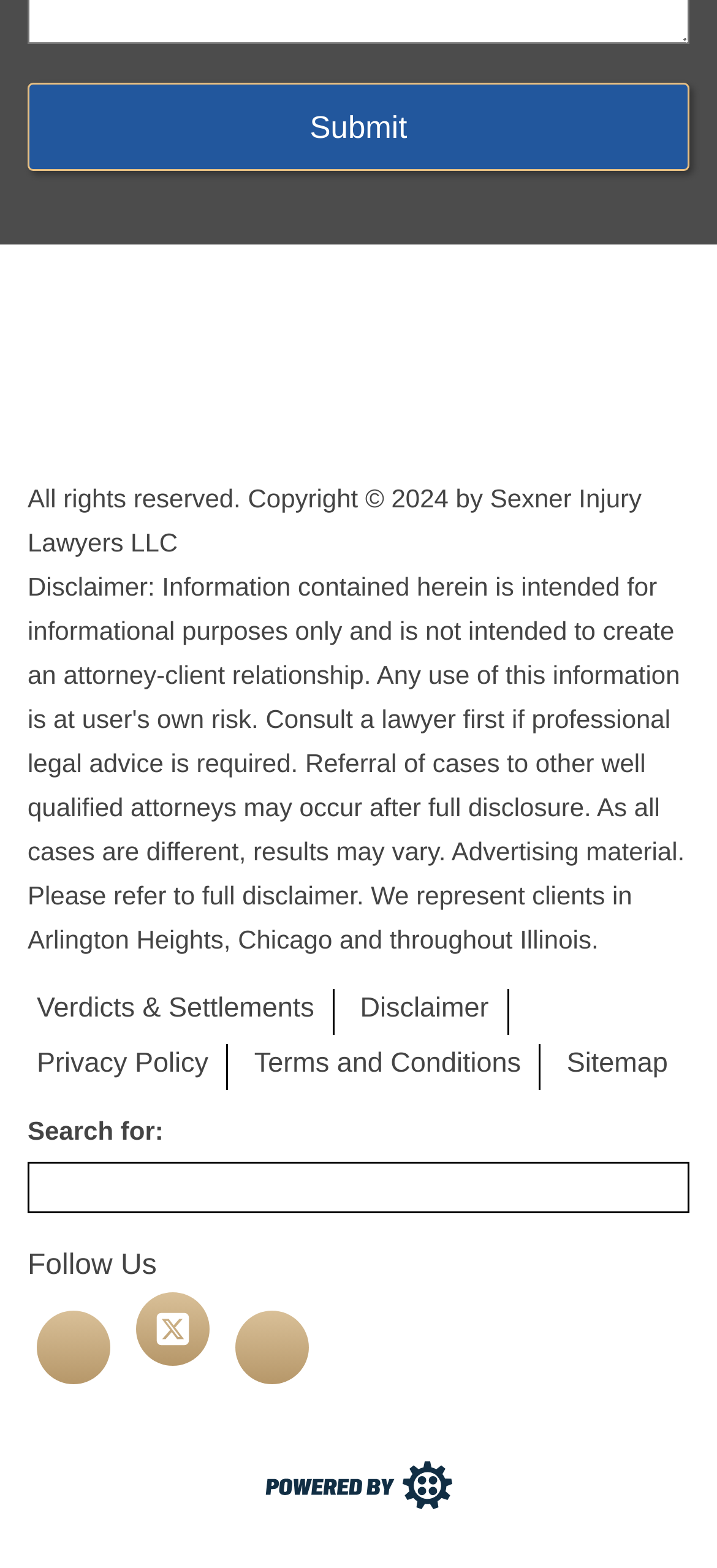Please provide a comprehensive response to the question below by analyzing the image: 
What is the name of the law firm?

The name of the law firm can be found in the link element with the text 'Sexner Injury Lawyers LLC' at the top of the webpage, which is also accompanied by an image with the same name.